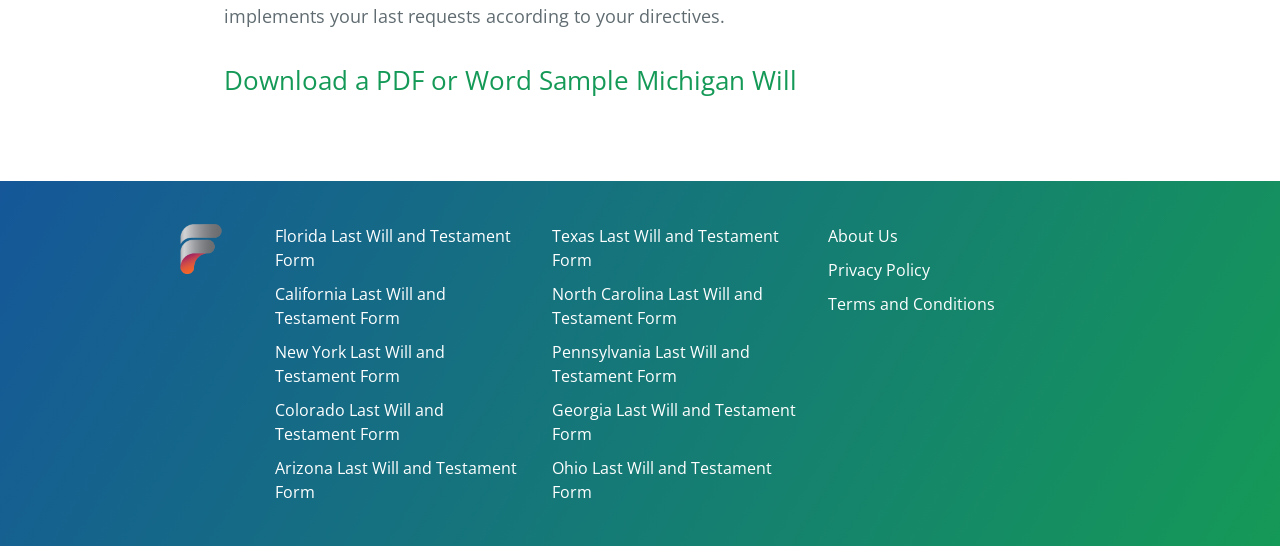Given the description "About Us", determine the bounding box of the corresponding UI element.

[0.647, 0.412, 0.701, 0.452]